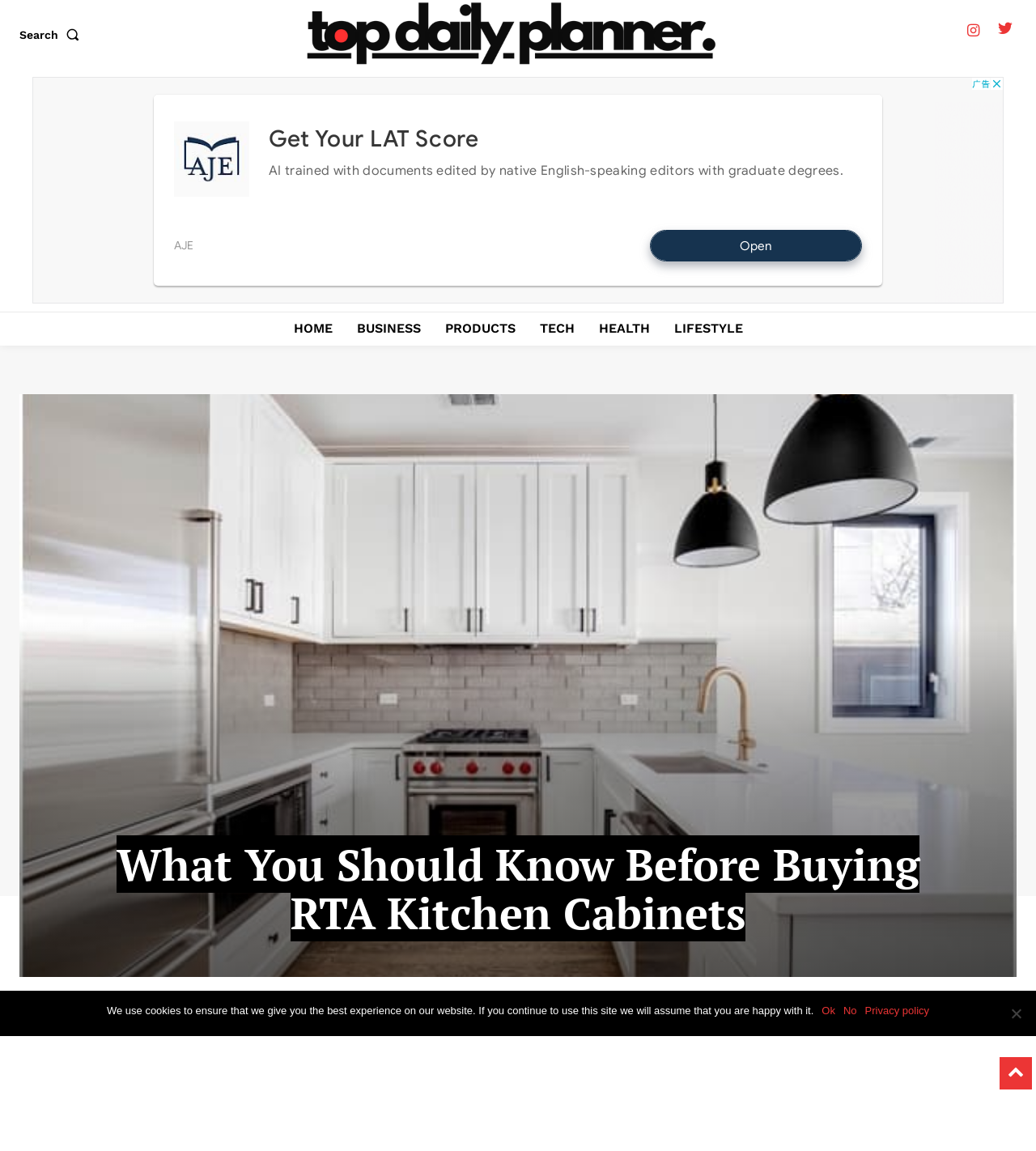What is the main topic of the article on this webpage?
Please provide a comprehensive and detailed answer to the question.

The heading on the webpage clearly indicates that the main topic of the article is RTA kitchen cabinets, and the content is likely to provide information and guidance on this specific topic.